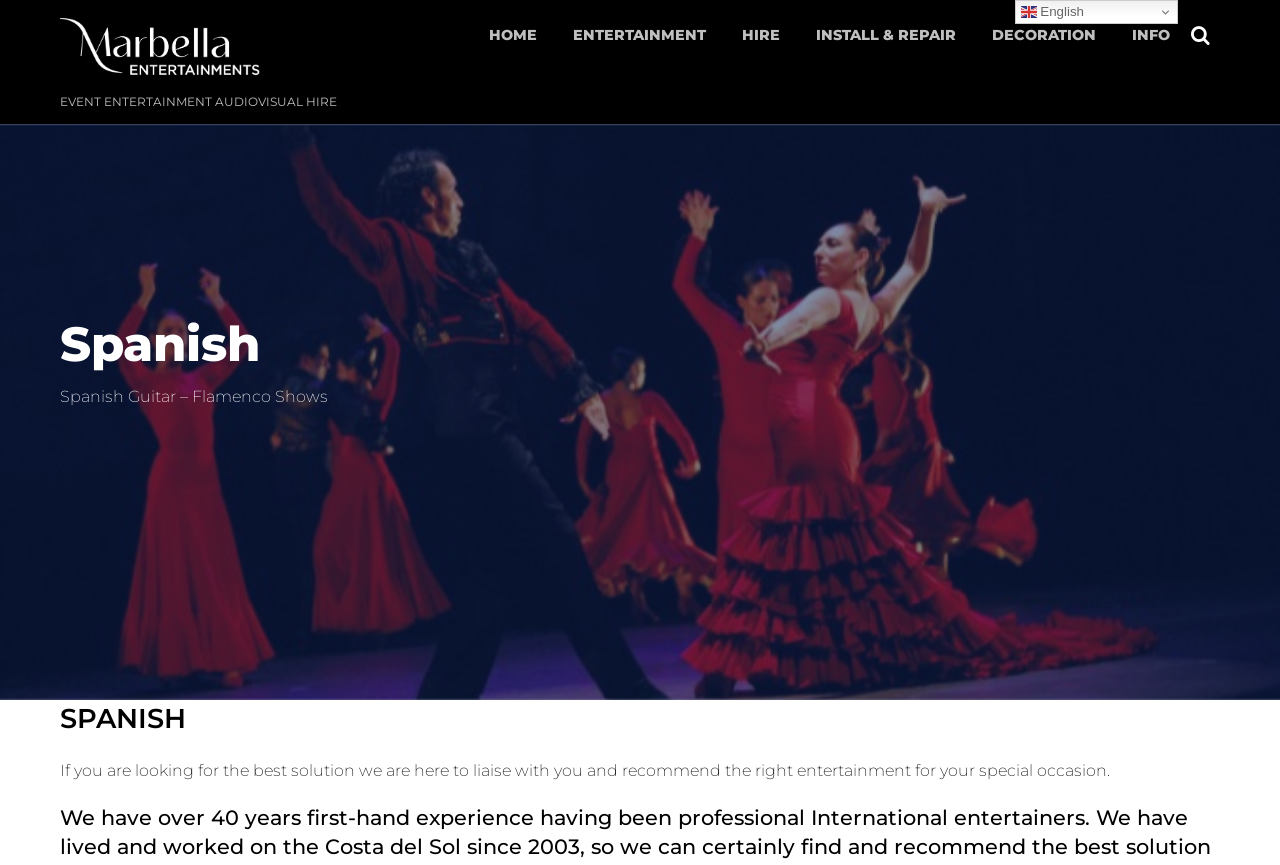How many navigation links are there?
Use the image to give a comprehensive and detailed response to the question.

I counted the number of navigation links by looking at the horizontal menu bar, which includes links such as 'HOME', 'ENTERTAINMENT', 'HIRE', 'INSTALL & REPAIR', 'DECORATION', and 'INFO'.